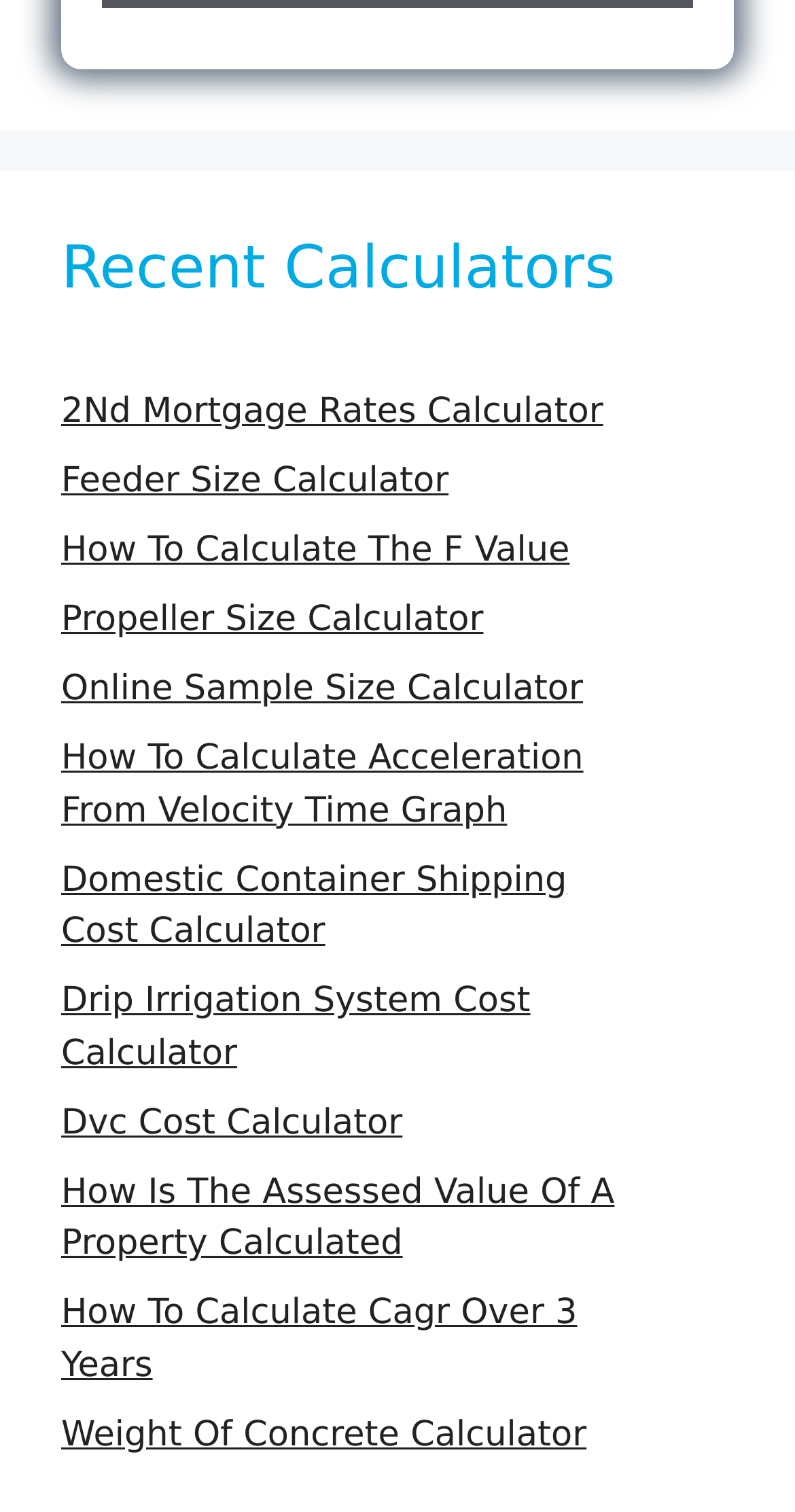Determine the bounding box coordinates of the UI element described below. Use the format (top-left x, top-left y, bottom-right x, bottom-right y) with floating point numbers between 0 and 1: Weight Of Concrete Calculator

[0.077, 0.935, 0.738, 0.962]